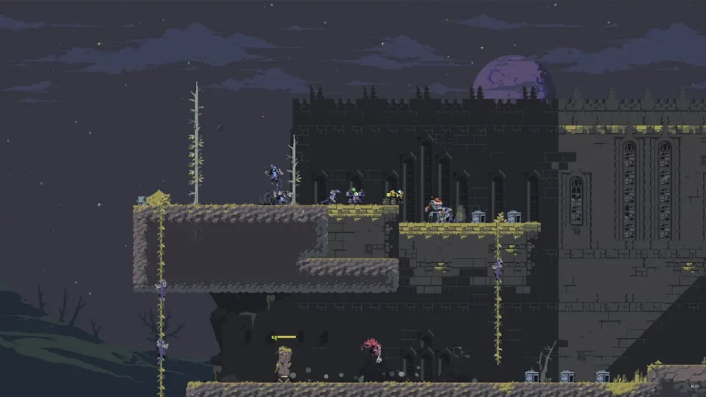Refer to the screenshot and answer the following question in detail:
What is the shape of the structure in the background?

The image features a dark castle silhouette in the background, which suggests that the structure is a castle.